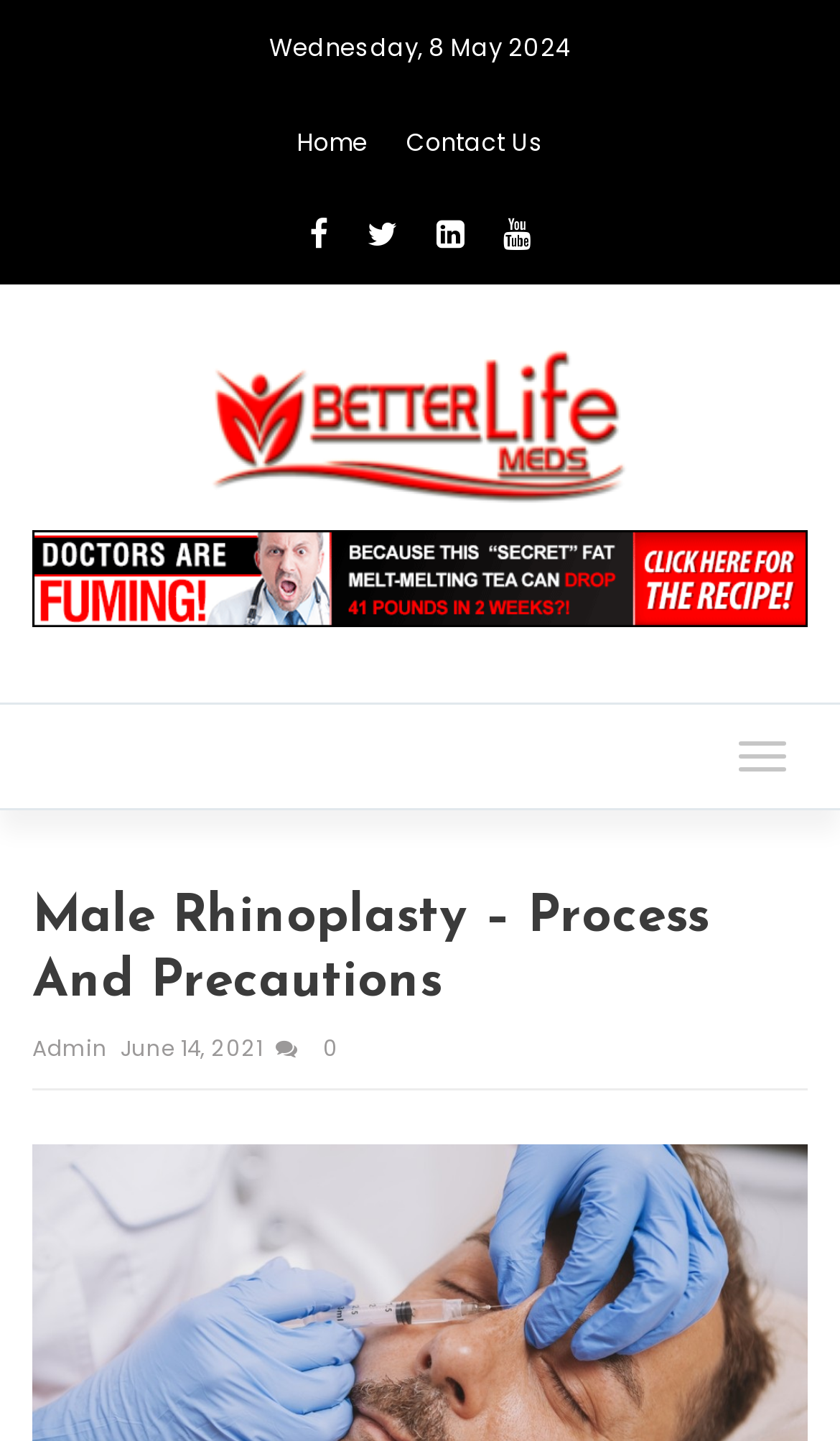Review the image closely and give a comprehensive answer to the question: Is the navigation menu expanded?

I found the button element with text 'Toggle navigation' and the attribute 'expanded: False', which indicates that the navigation menu is not expanded.